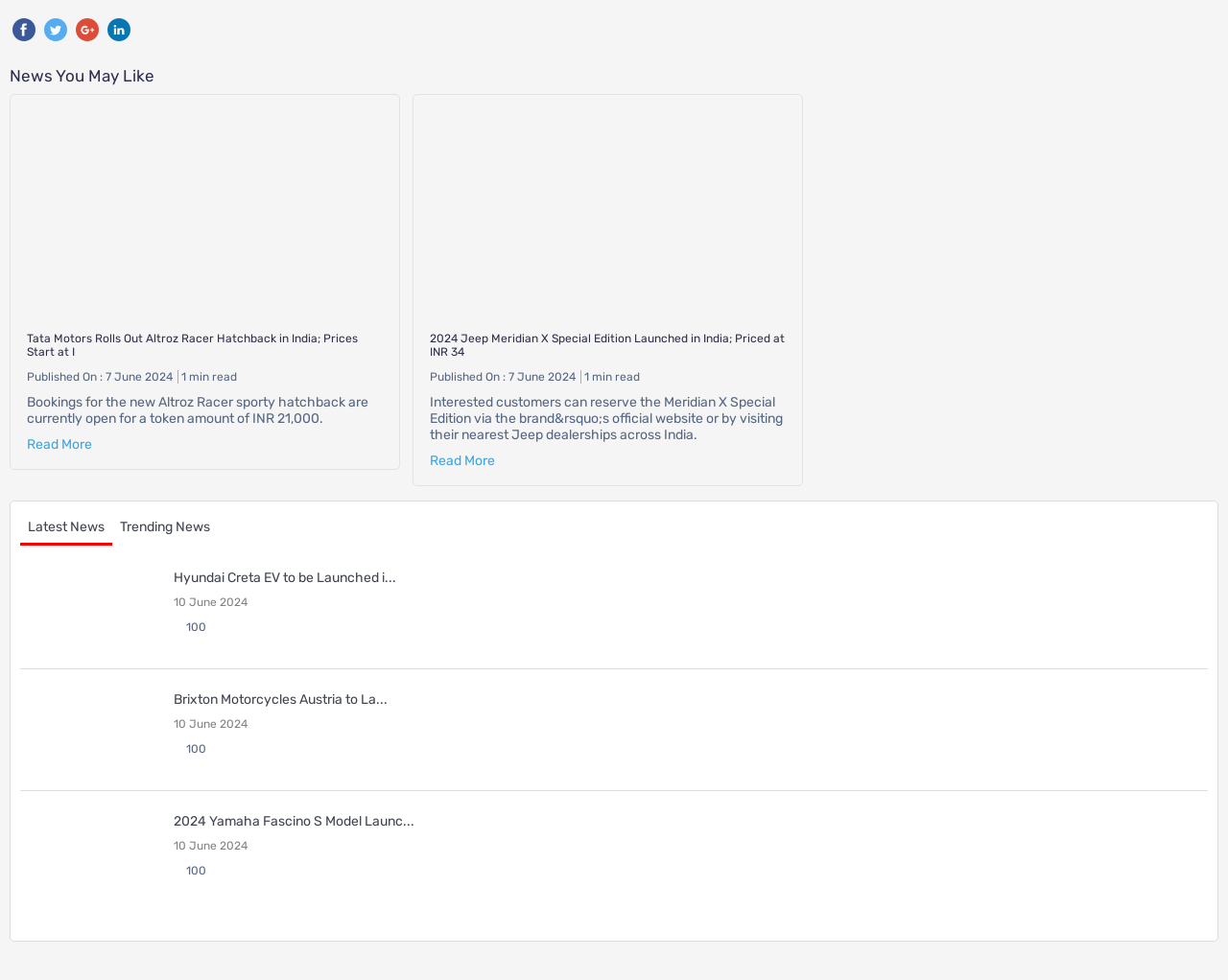Please determine the bounding box coordinates of the clickable area required to carry out the following instruction: "Switch to the 'Trending News' tab". The coordinates must be four float numbers between 0 and 1, represented as [left, top, right, bottom].

[0.091, 0.522, 0.177, 0.557]